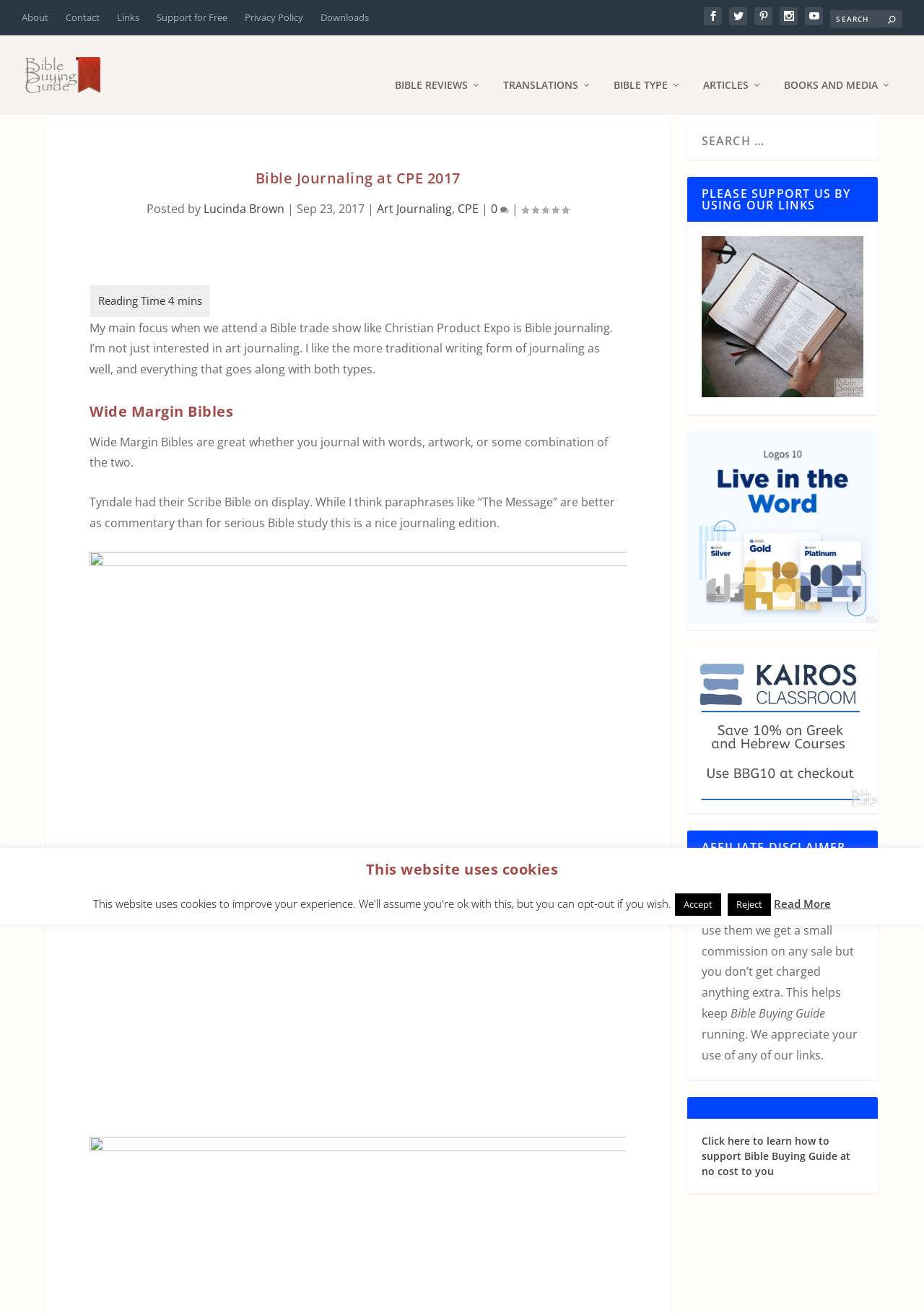Determine the main heading of the webpage and generate its text.

Bible Journaling at CPE 2017